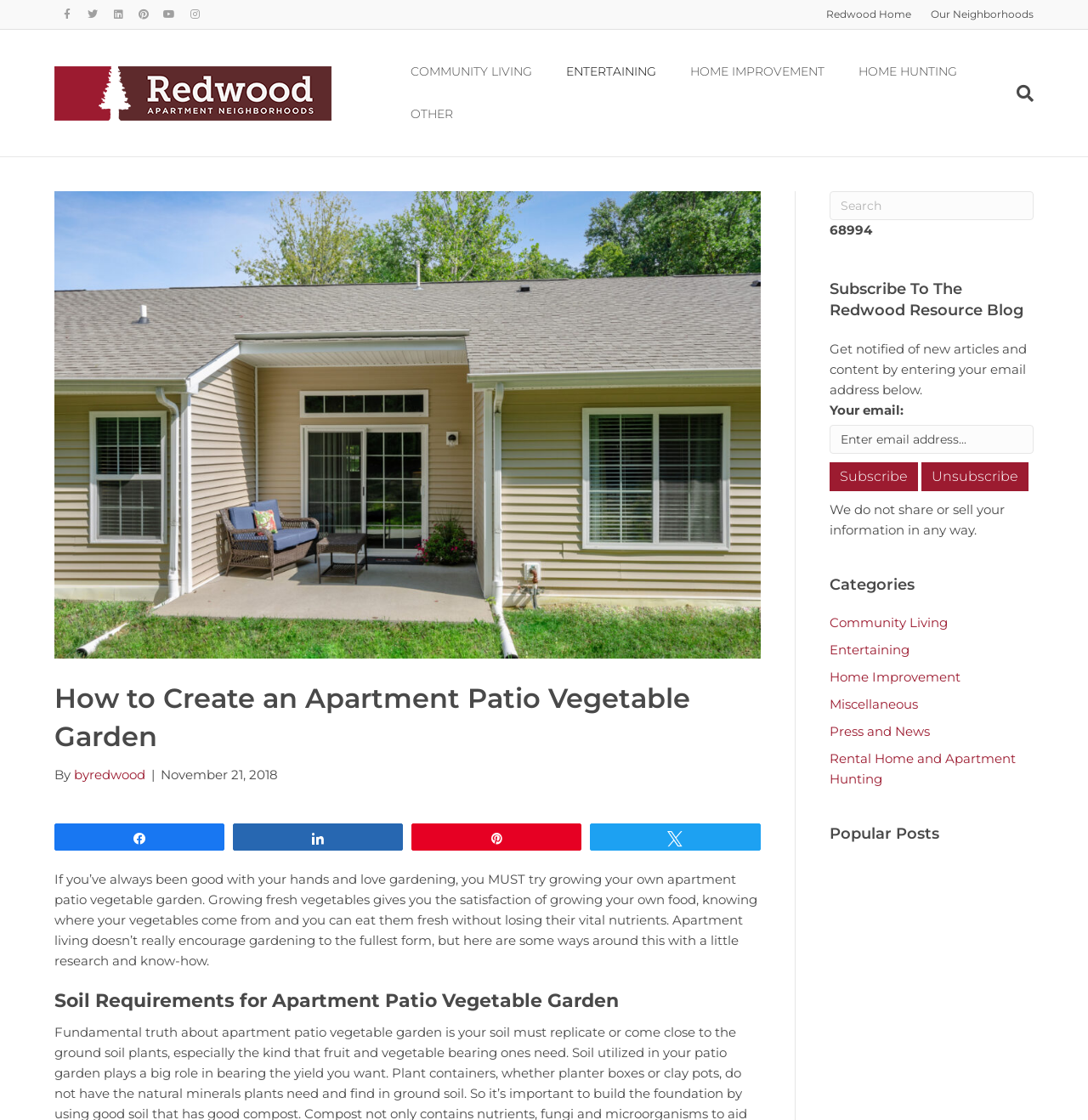Find the bounding box coordinates for the HTML element described in this sentence: "parent_node: 68994 aria-label="Search" name="s" placeholder="Search"". Provide the coordinates as four float numbers between 0 and 1, in the format [left, top, right, bottom].

[0.762, 0.171, 0.95, 0.197]